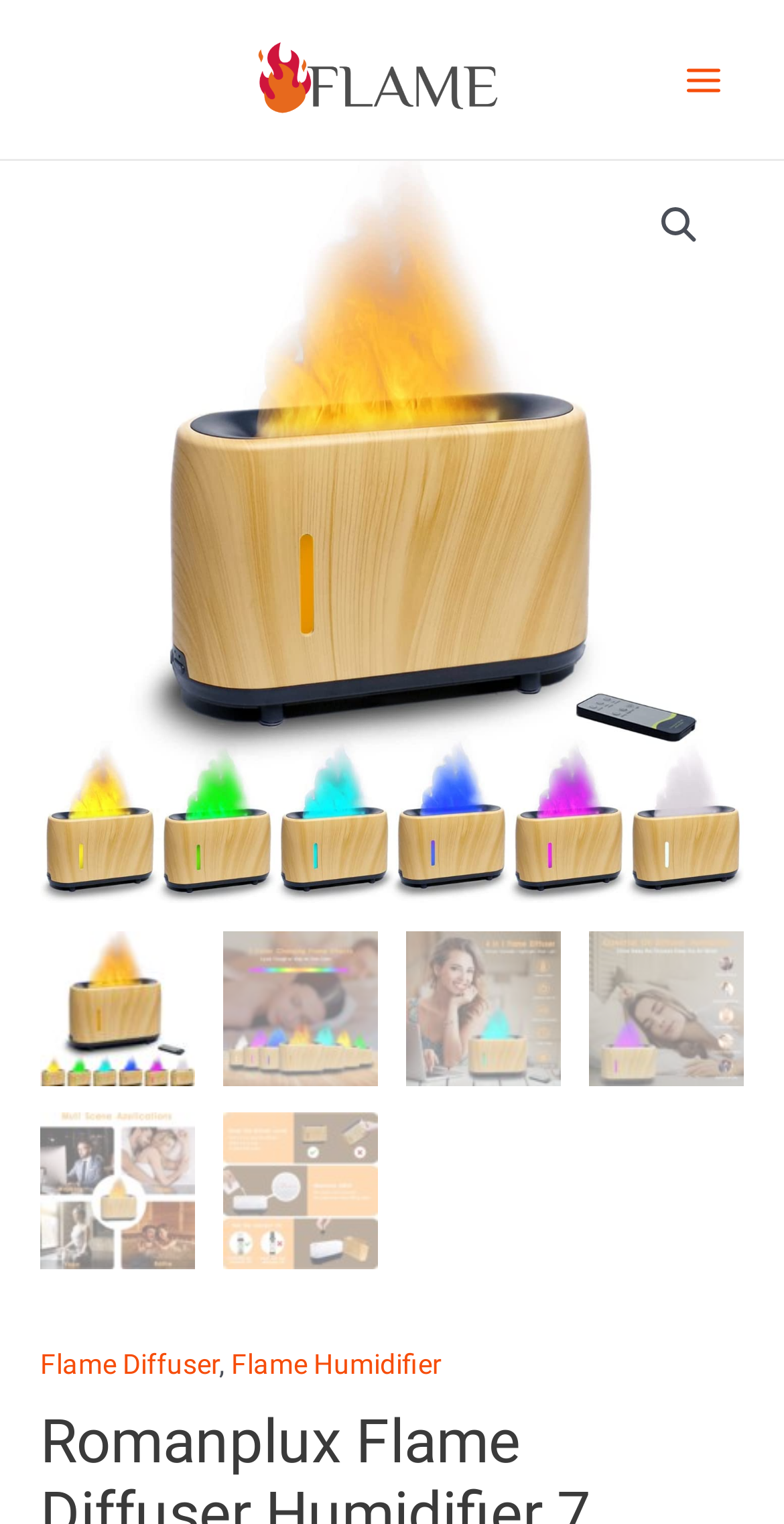Reply to the question with a single word or phrase:
What is the search icon?

🔍